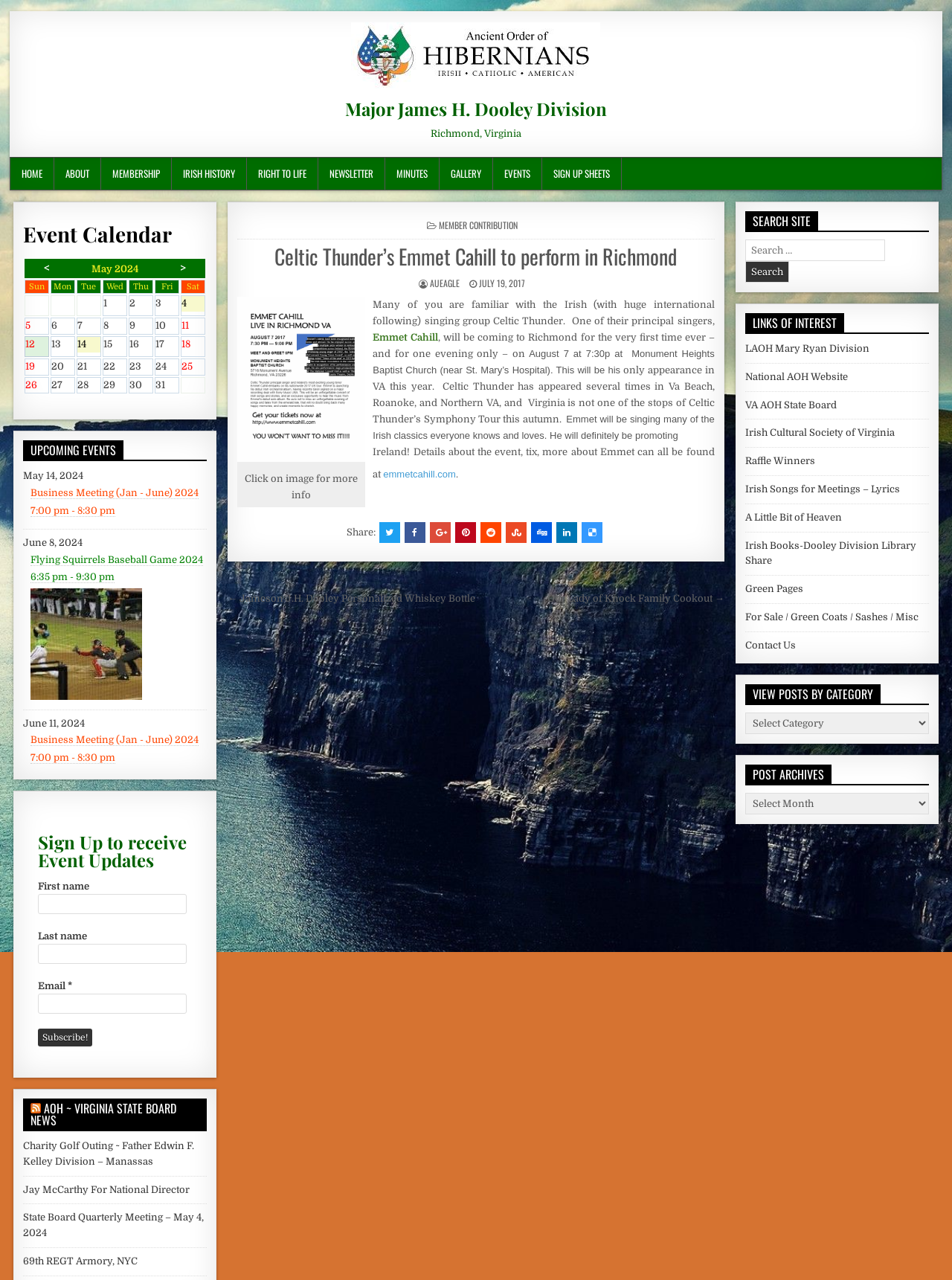What is the name of the division mentioned on the webpage?
Using the information presented in the image, please offer a detailed response to the question.

The webpage has a heading 'Major James H. Dooley Division' and also mentions 'Dooley Division Events' in the sign-up section, indicating that the division mentioned on the webpage is the Major James H. Dooley Division.